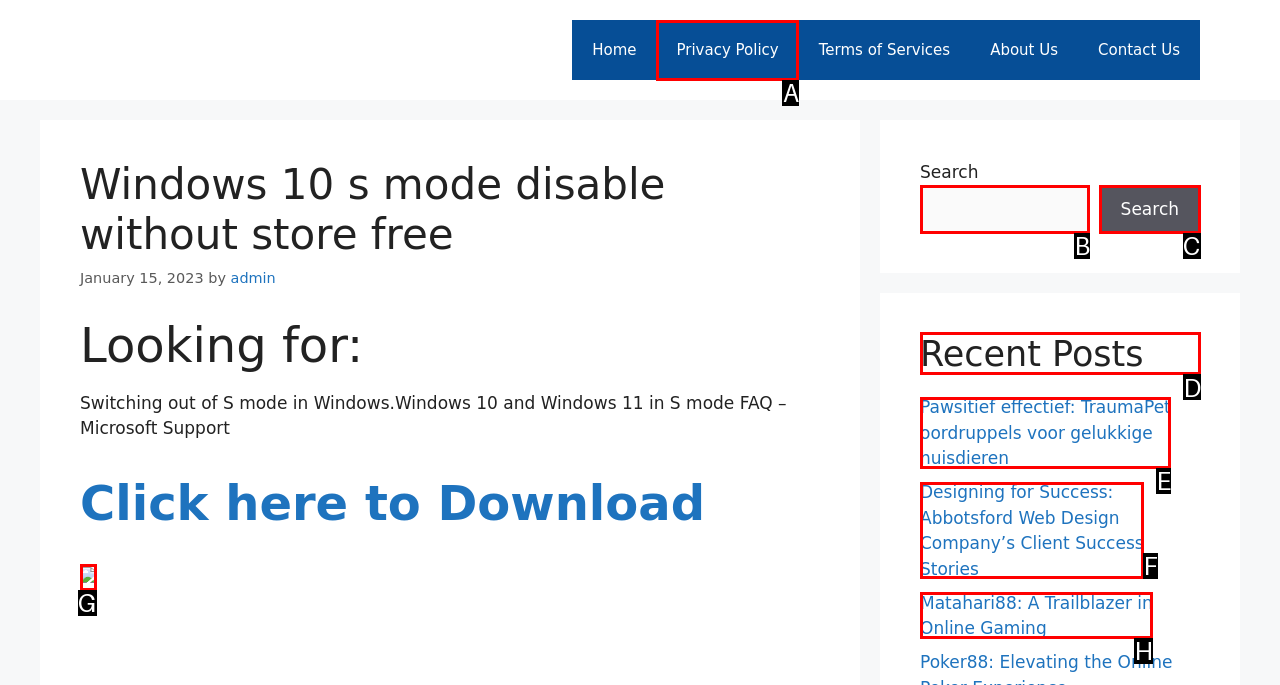Select the HTML element that should be clicked to accomplish the task: Click on Contact Us! Reply with the corresponding letter of the option.

None